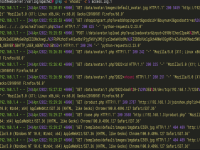Answer in one word or a short phrase: 
What is the likely context of the image?

Software environment